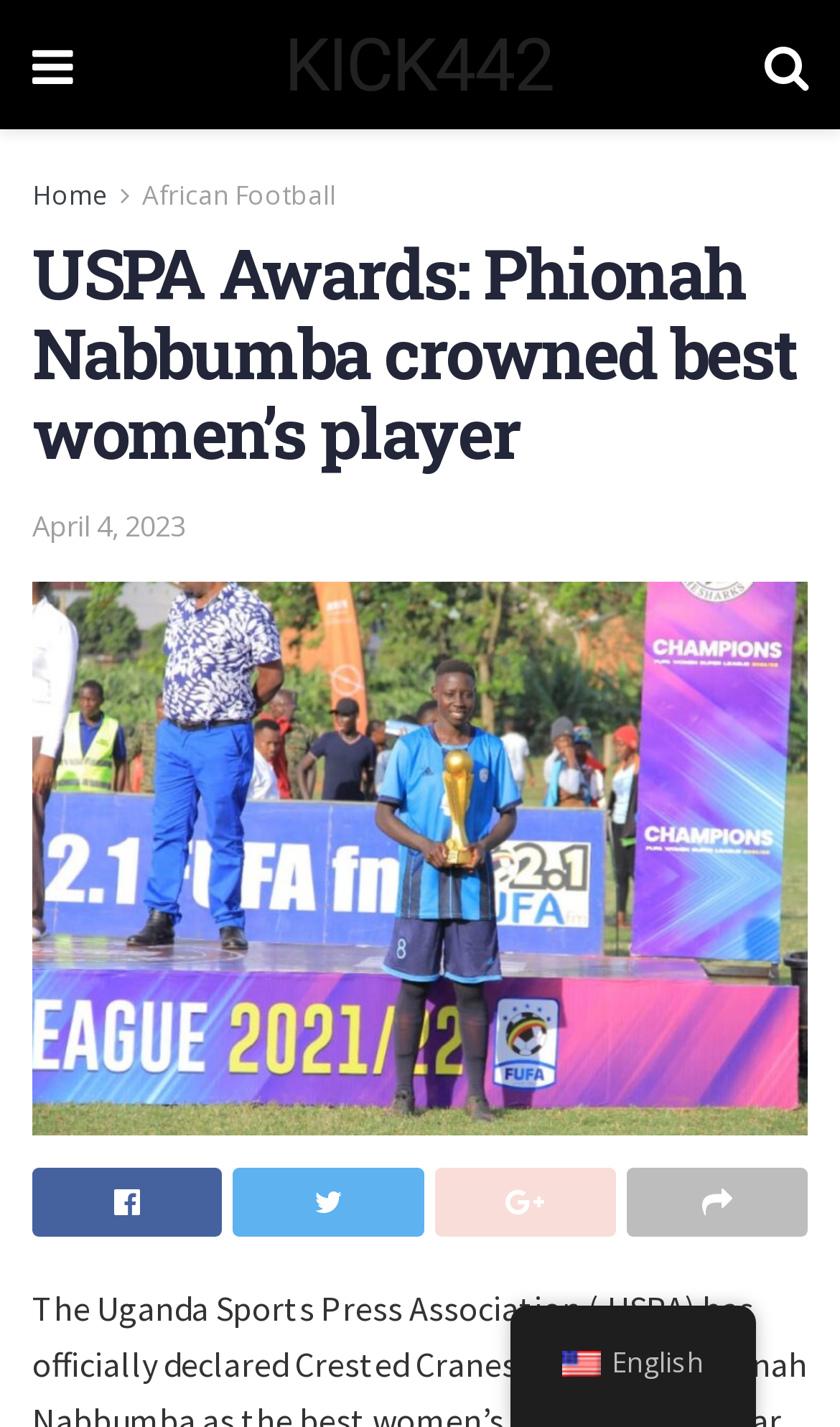Bounding box coordinates are specified in the format (top-left x, top-left y, bottom-right x, bottom-right y). All values are floating point numbers bounded between 0 and 1. Please provide the bounding box coordinate of the region this sentence describes: KICK442

[0.338, 0.02, 0.659, 0.071]